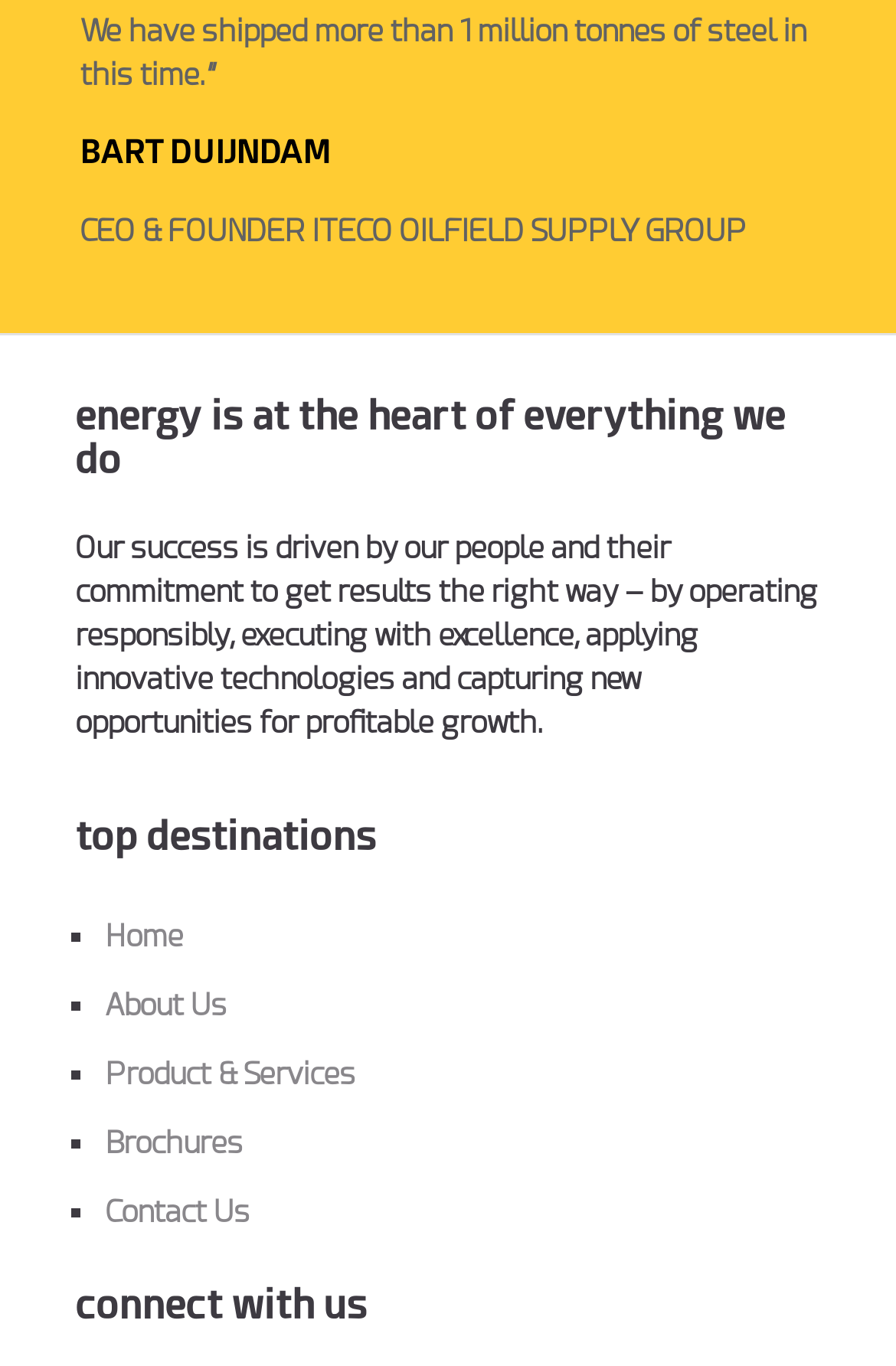Based on what you see in the screenshot, provide a thorough answer to this question: What is the company's focus?

The answer can be inferred from the static text 'energy is at the heart of everything we do' which is located below the CEO's name and title.